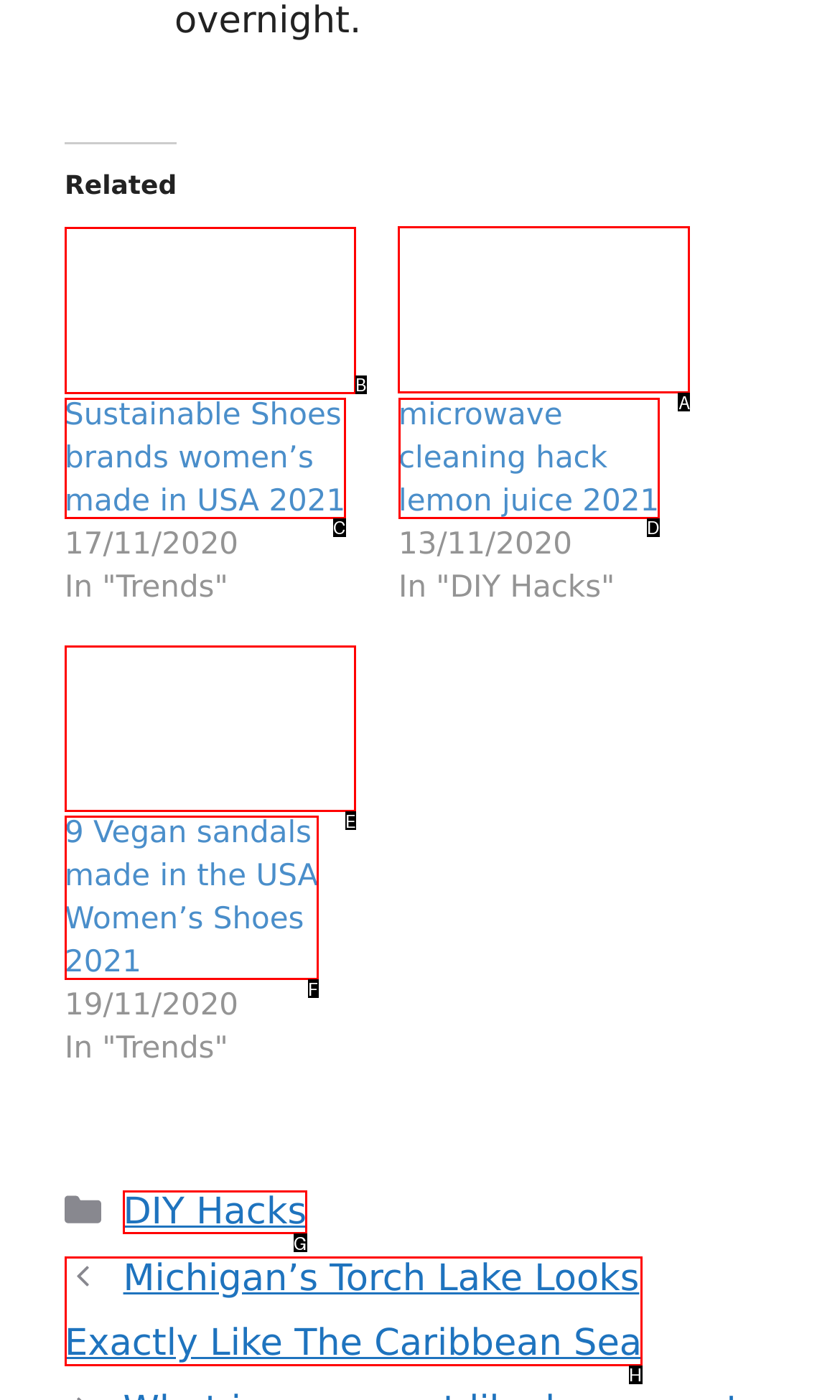What option should I click on to execute the task: Learn about the company's story? Give the letter from the available choices.

None